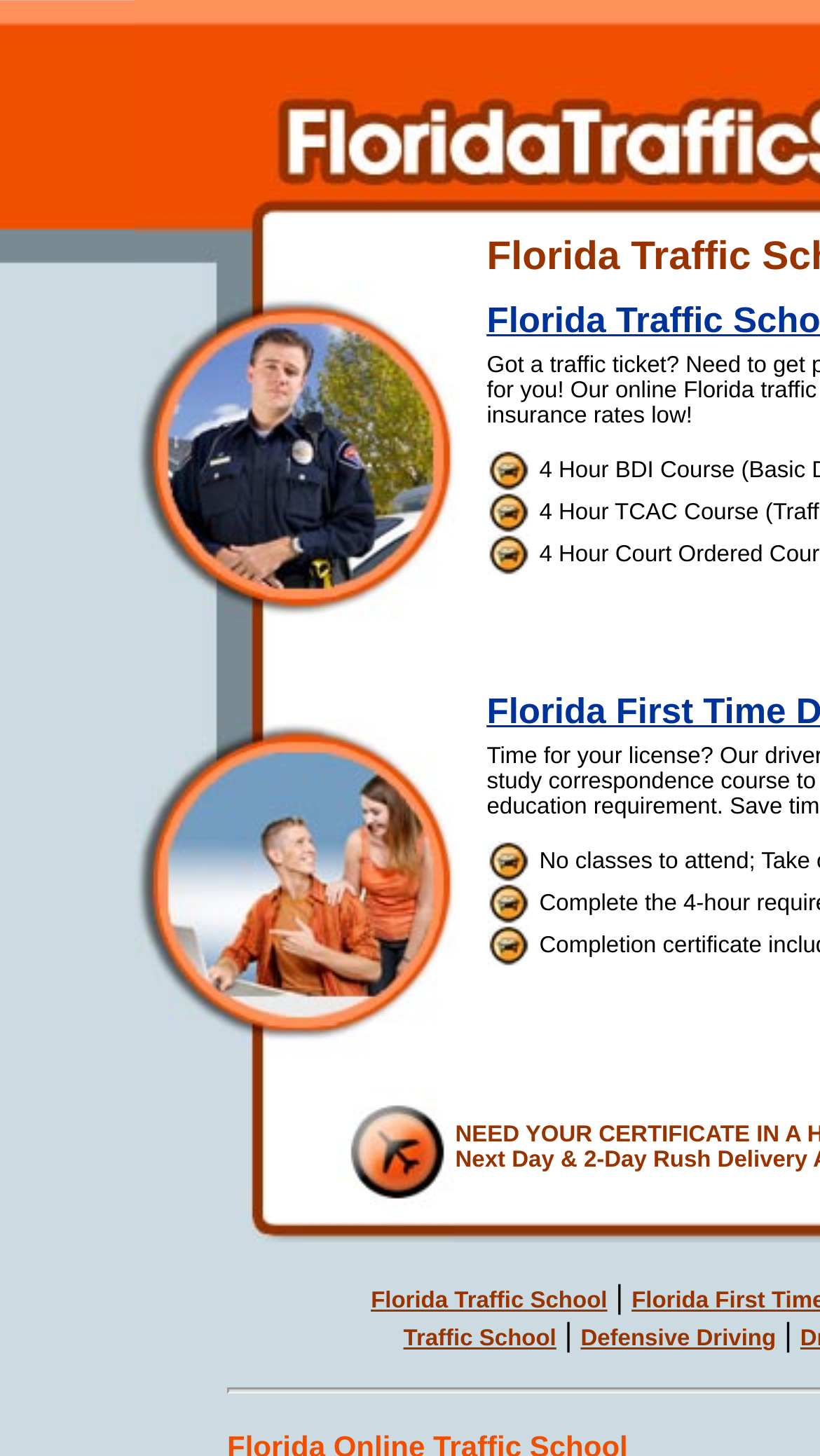Locate the bounding box of the user interface element based on this description: "Florida Traffic School".

[0.452, 0.885, 0.741, 0.902]